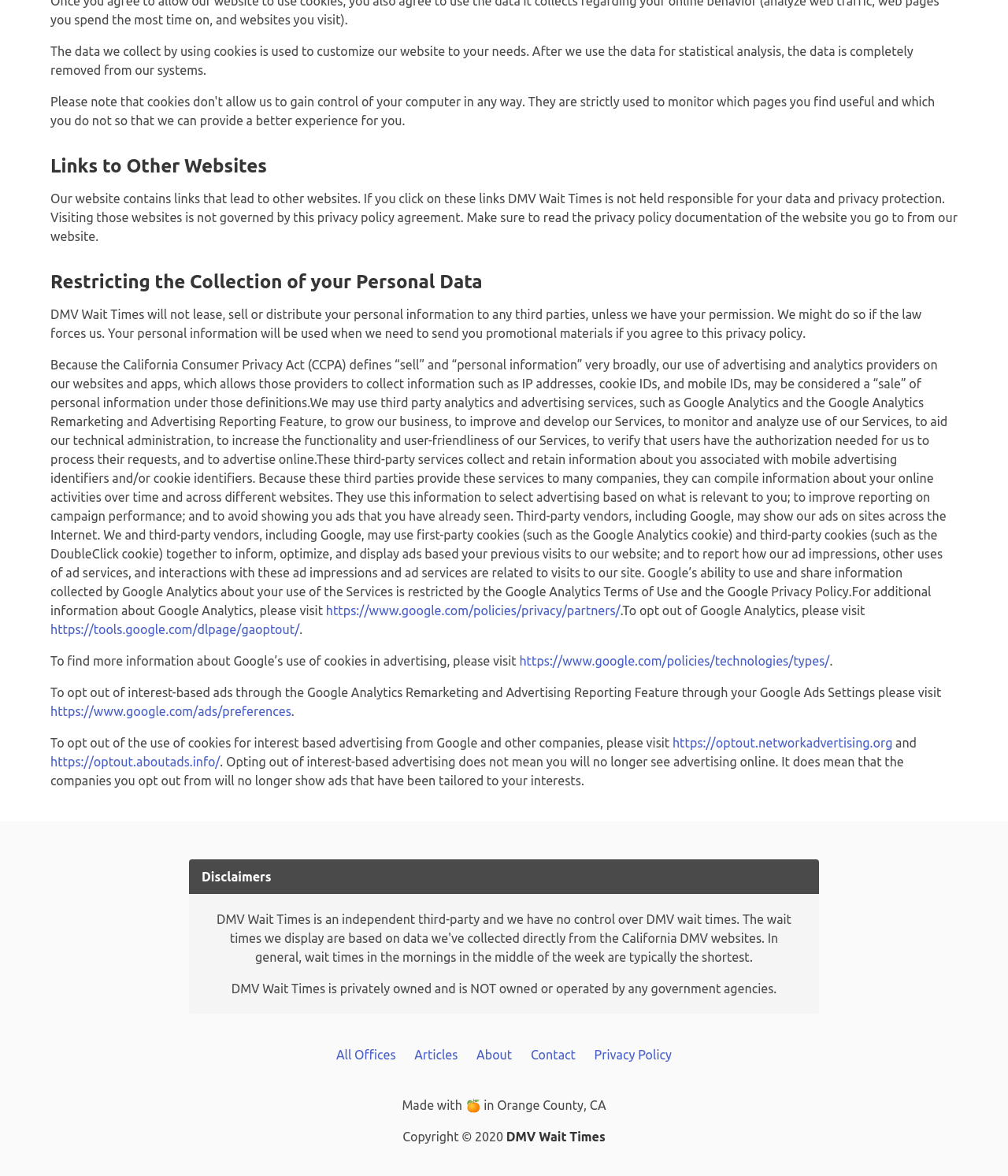Show the bounding box coordinates for the element that needs to be clicked to execute the following instruction: "Visit the 'Privacy Policy' page". Provide the coordinates in the form of four float numbers between 0 and 1, i.e., [left, top, right, bottom].

[0.59, 0.891, 0.666, 0.903]